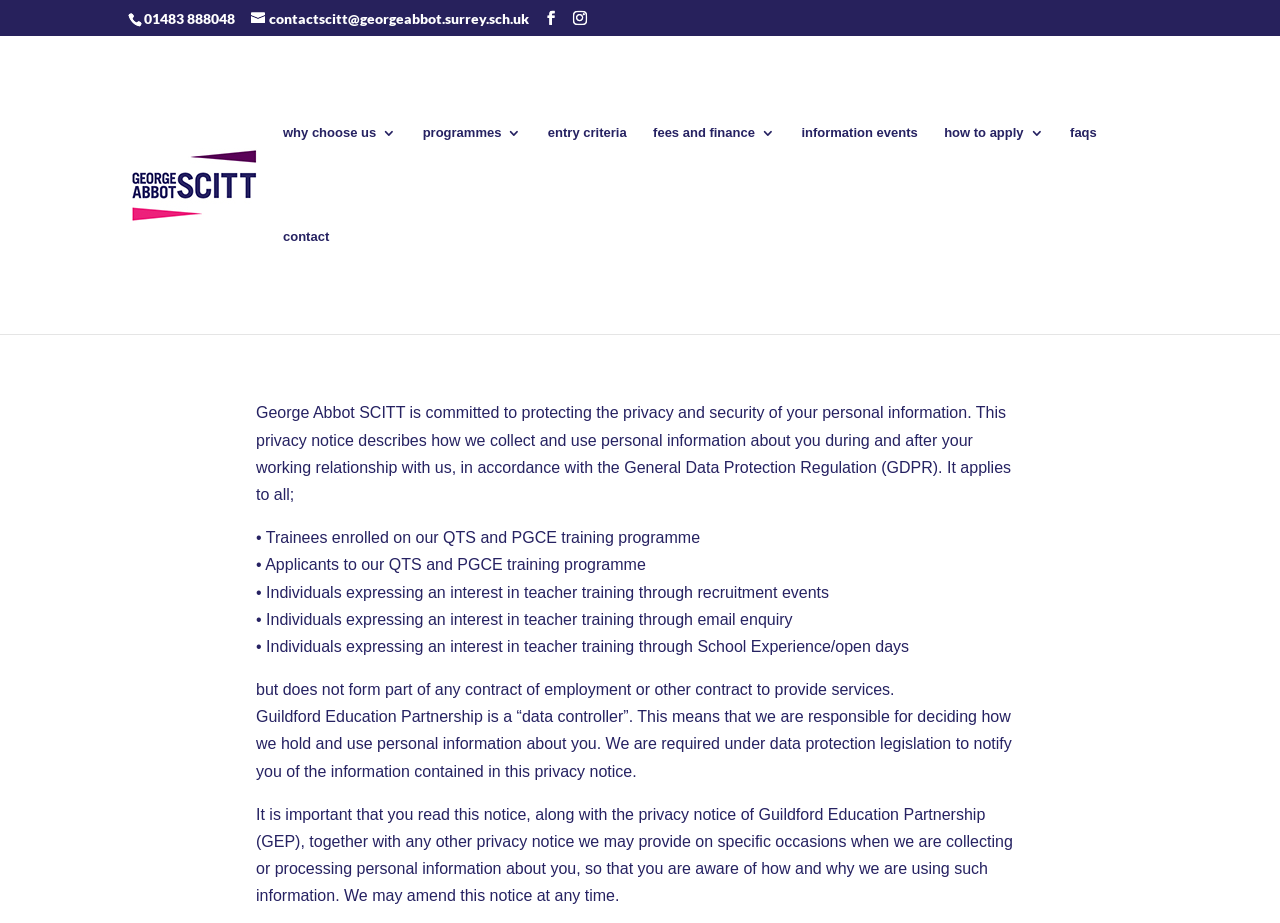Pinpoint the bounding box coordinates of the clickable area needed to execute the instruction: "Send an email to info@simcardaeropuertomadrid.com". The coordinates should be specified as four float numbers between 0 and 1, i.e., [left, top, right, bottom].

None